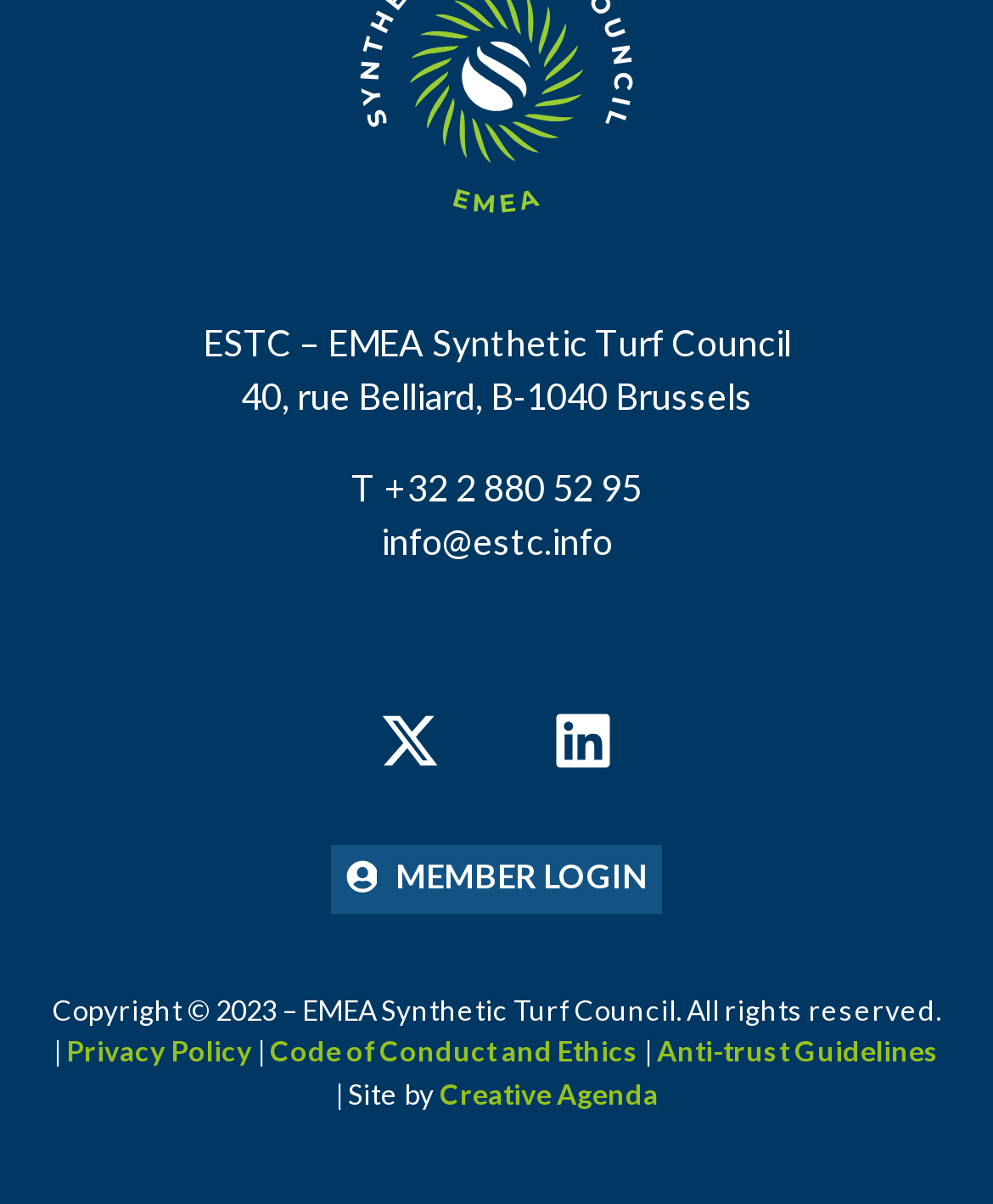Using the elements shown in the image, answer the question comprehensively: What is the phone number?

I found the phone number by looking at the static text element that says 'T +32 2 880 52 95', which is located near the top of the webpage.